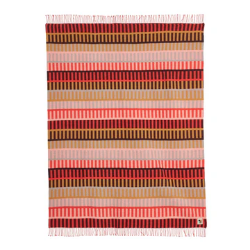What is the texture of the throw?
Look at the image and answer the question using a single word or phrase.

Soft and woven